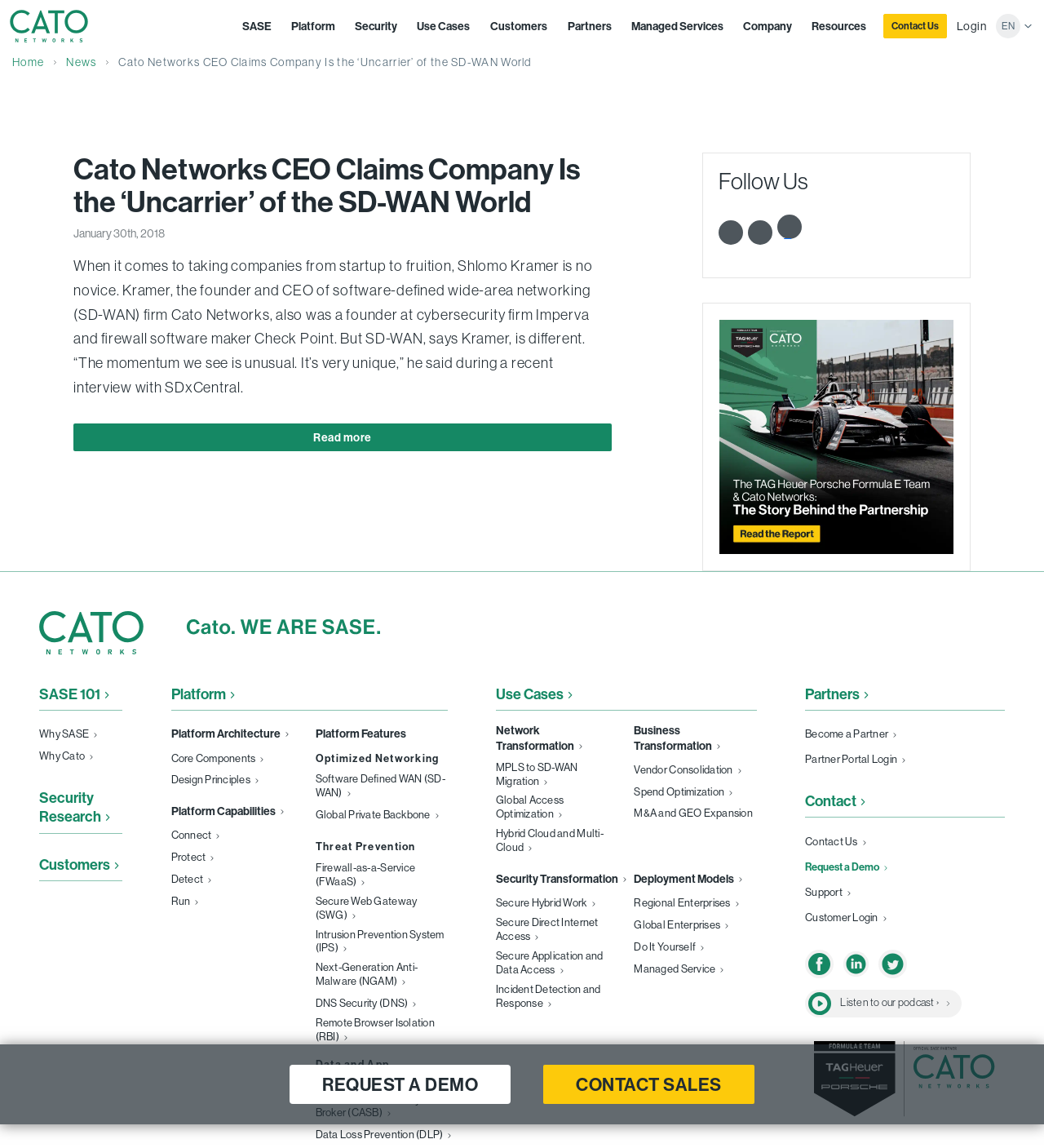What is the topic of the article?
Respond with a short answer, either a single word or a phrase, based on the image.

SD-WAN